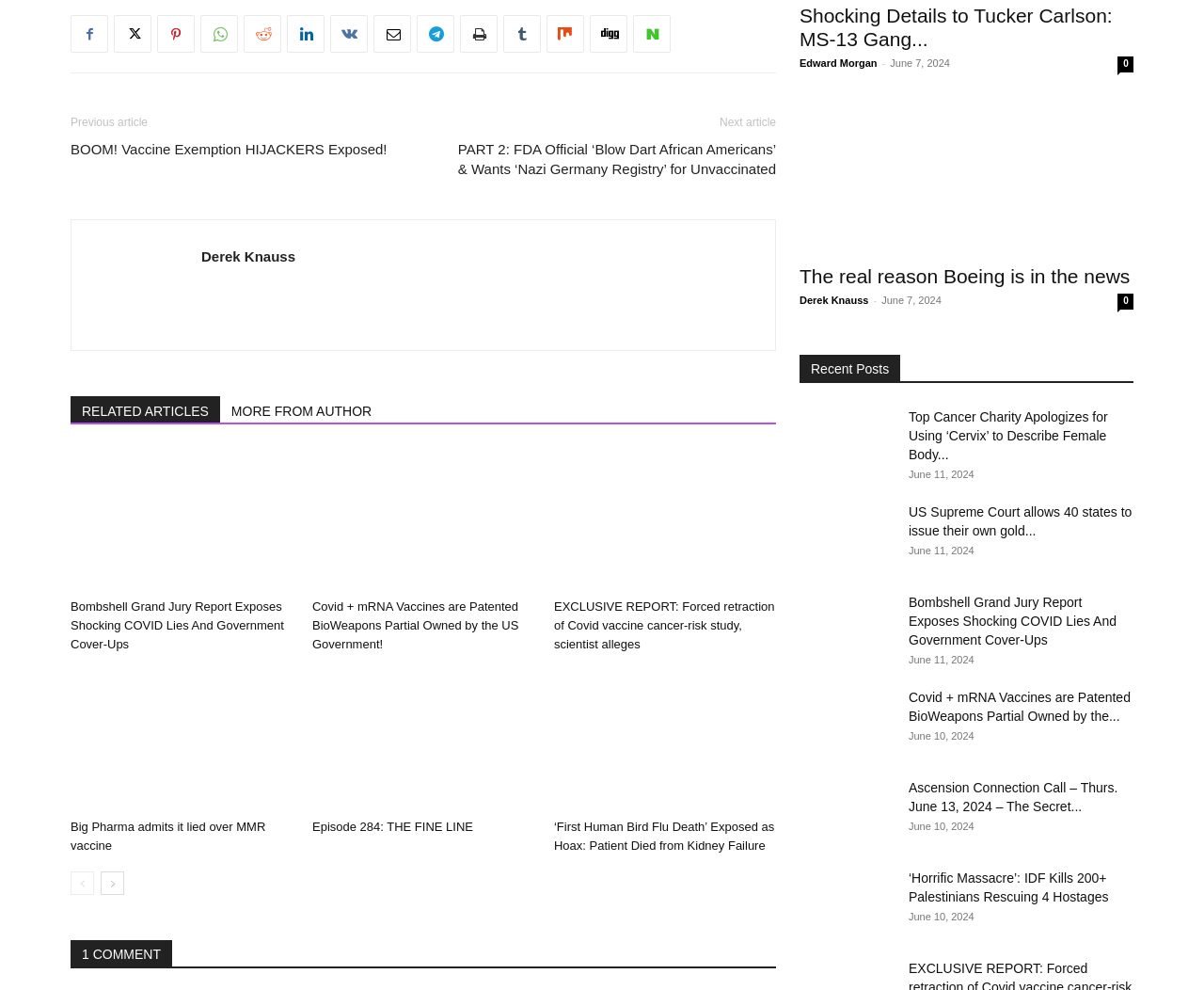What is the category of the webpage?
Please give a detailed and elaborate explanation in response to the question.

Based on the content of the webpage, I inferred that the category of the webpage is news, as it contains multiple articles and news-related headings.